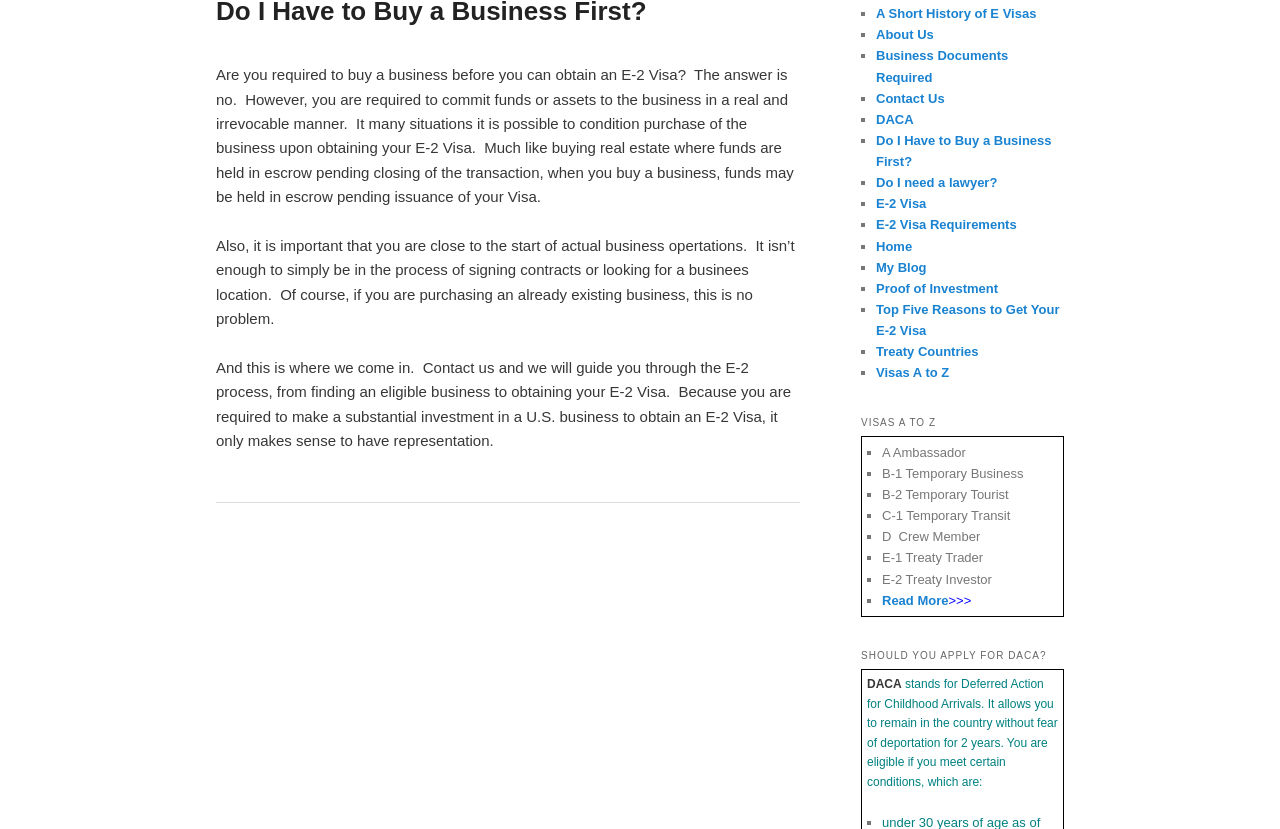Show the bounding box coordinates for the HTML element described as: "Proposed SEZ’s".

None